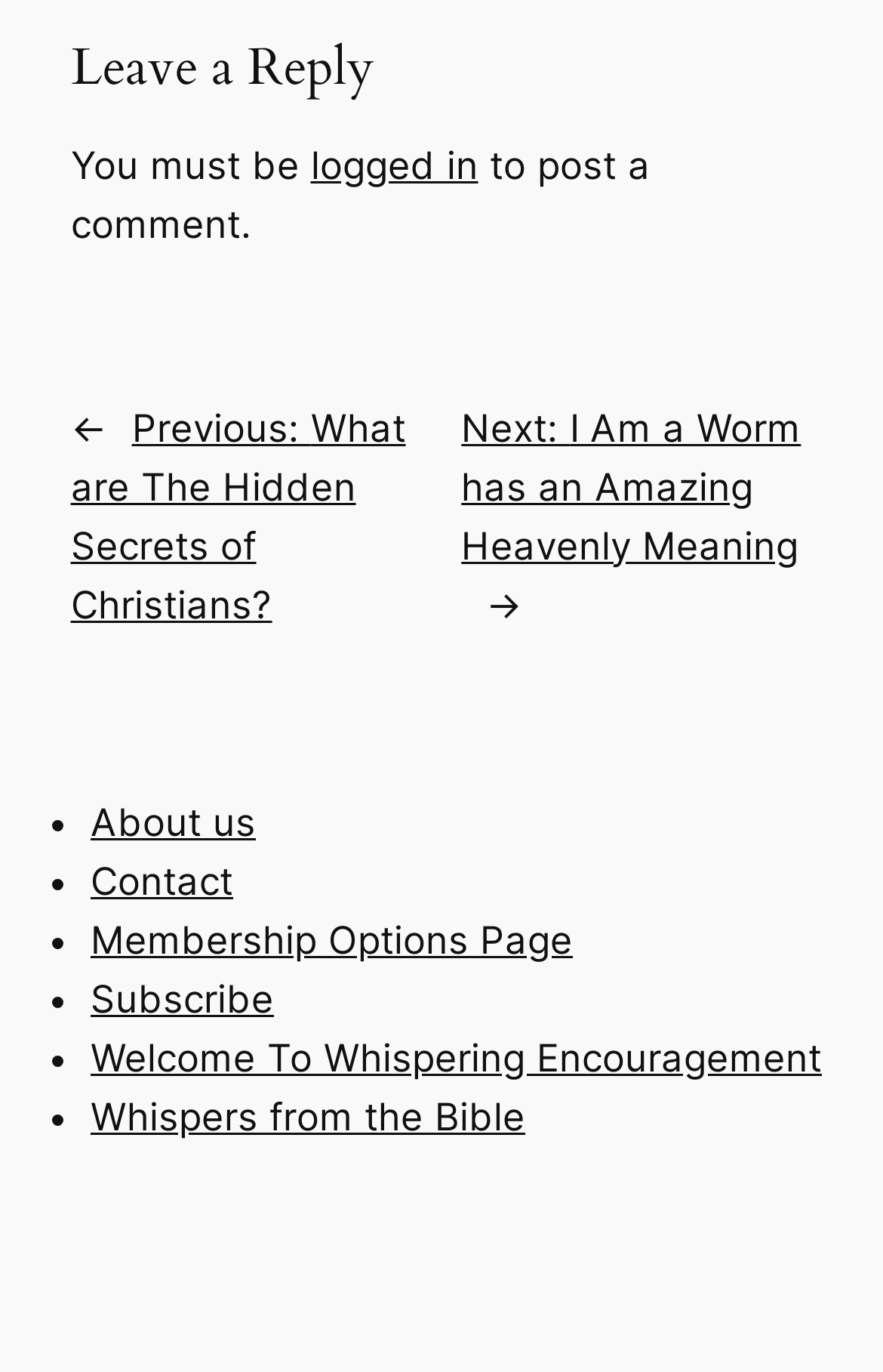What are the options available in the list?
Provide a detailed and well-explained answer to the question.

The list is indicated by the ListMarker elements and contains links to various options such as 'About us', 'Contact', 'Membership Options Page', 'Subscribe', 'Welcome To Whispering Encouragement', and 'Whispers from the Bible'. These options are likely related to the website's features or sections.